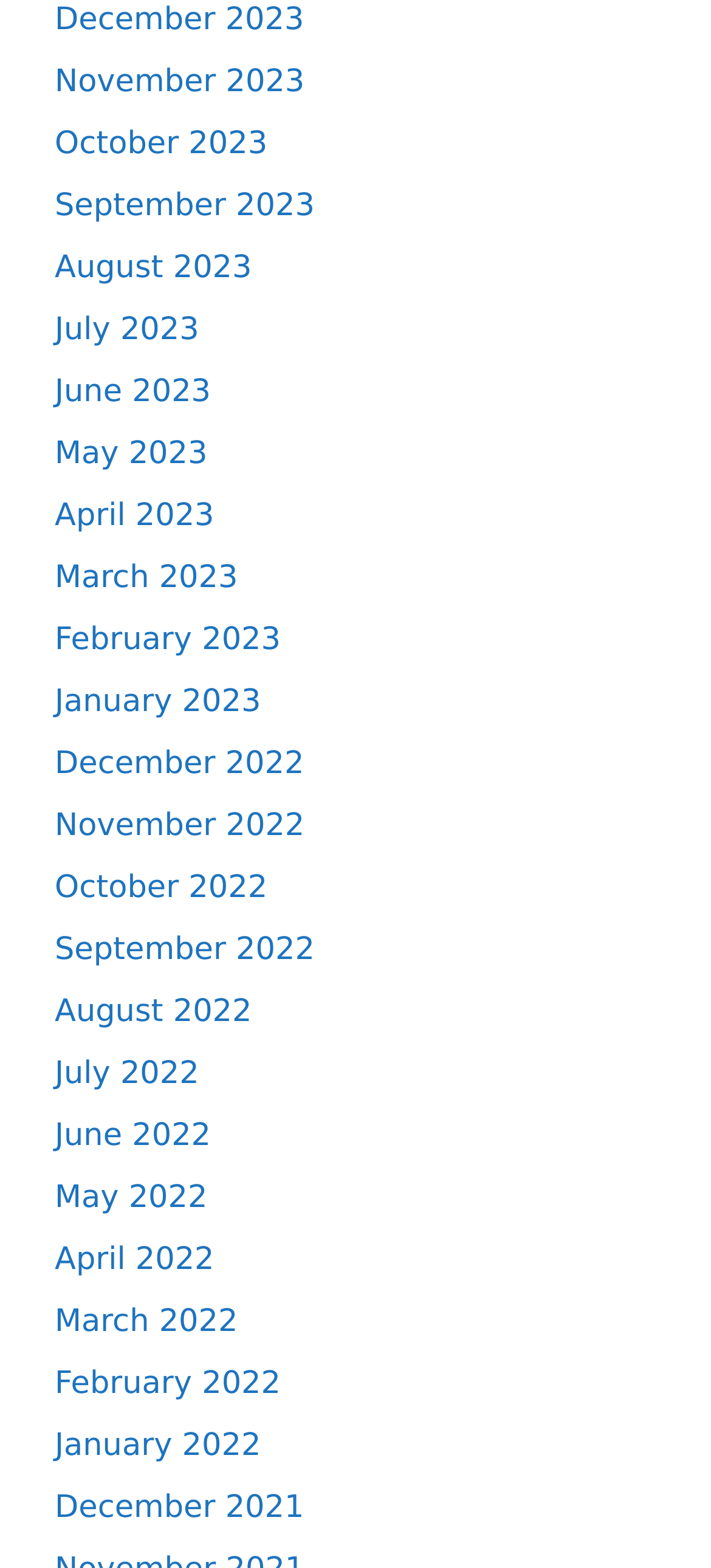Are the months listed in chronological order?
Based on the screenshot, answer the question with a single word or phrase.

Yes